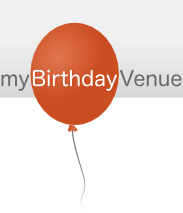What type of celebration does myBirthdayVenue specialize in?
Answer the question with a single word or phrase derived from the image.

Birthday parties